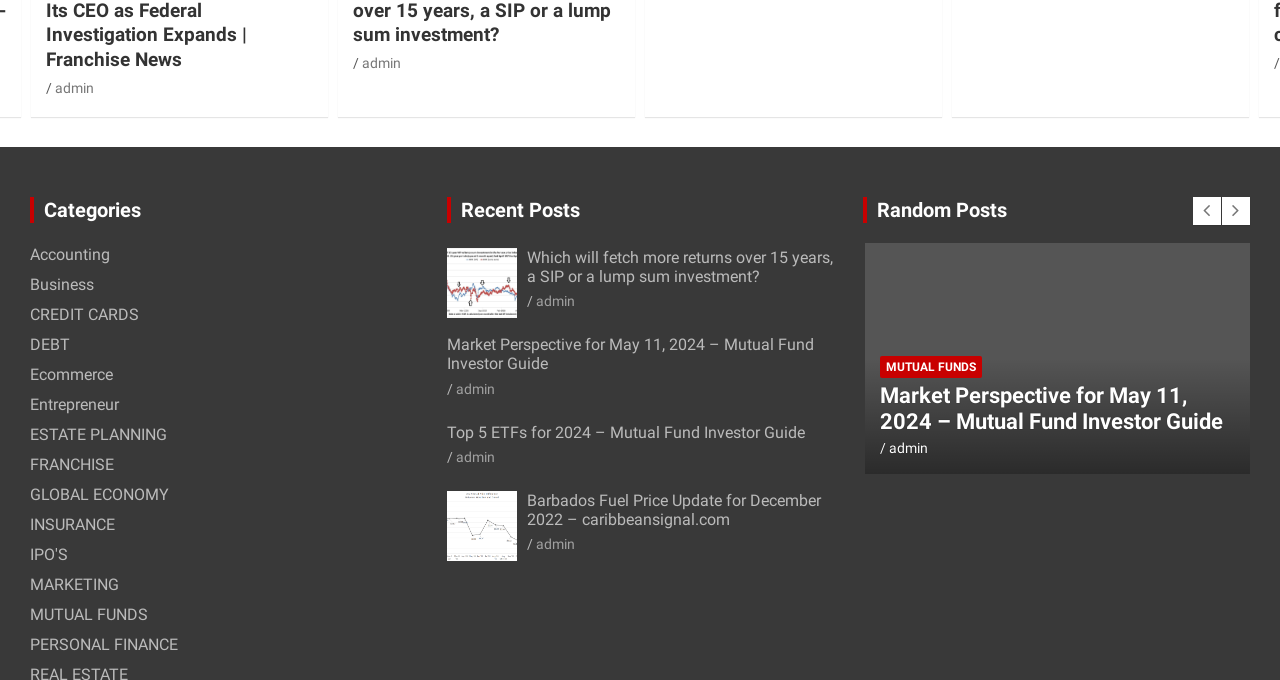How many categories are listed?
From the details in the image, answer the question comprehensively.

I counted the number of links under the 'Categories' heading, which are 'Accounting', 'Business', 'CREDIT CARDS', 'DEBT', 'Ecommerce', 'Entrepreneur', 'ESTATE PLANNING', 'FRANCHISE', 'GLOBAL ECONOMY', 'INSURANCE', 'IPO'S', 'MARKETING', 'MUTUAL FUNDS', and 'PERSONAL FINANCE'. There are 14 categories in total.